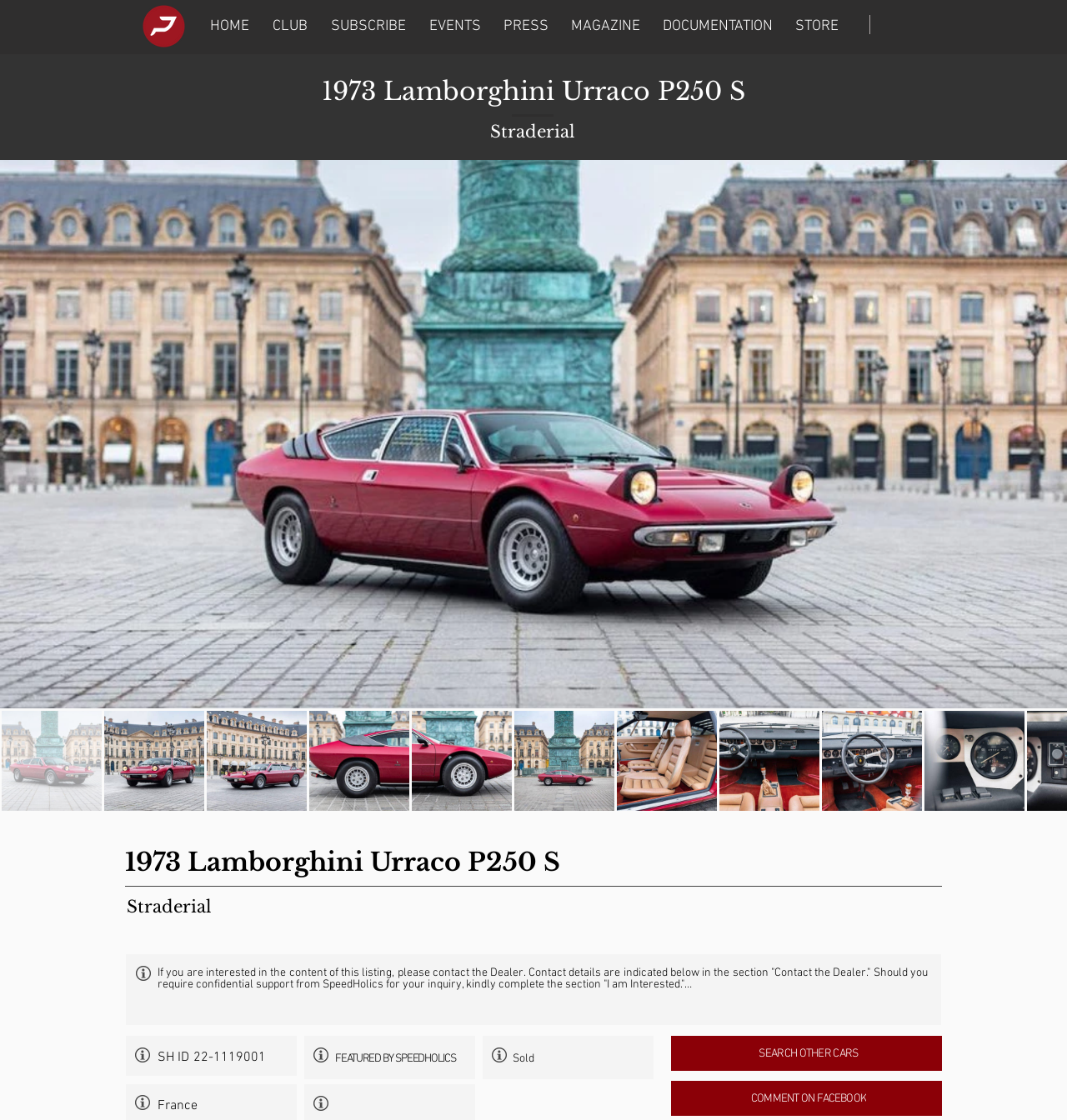Pinpoint the bounding box coordinates of the element to be clicked to execute the instruction: "Search for other cars".

[0.629, 0.925, 0.883, 0.956]